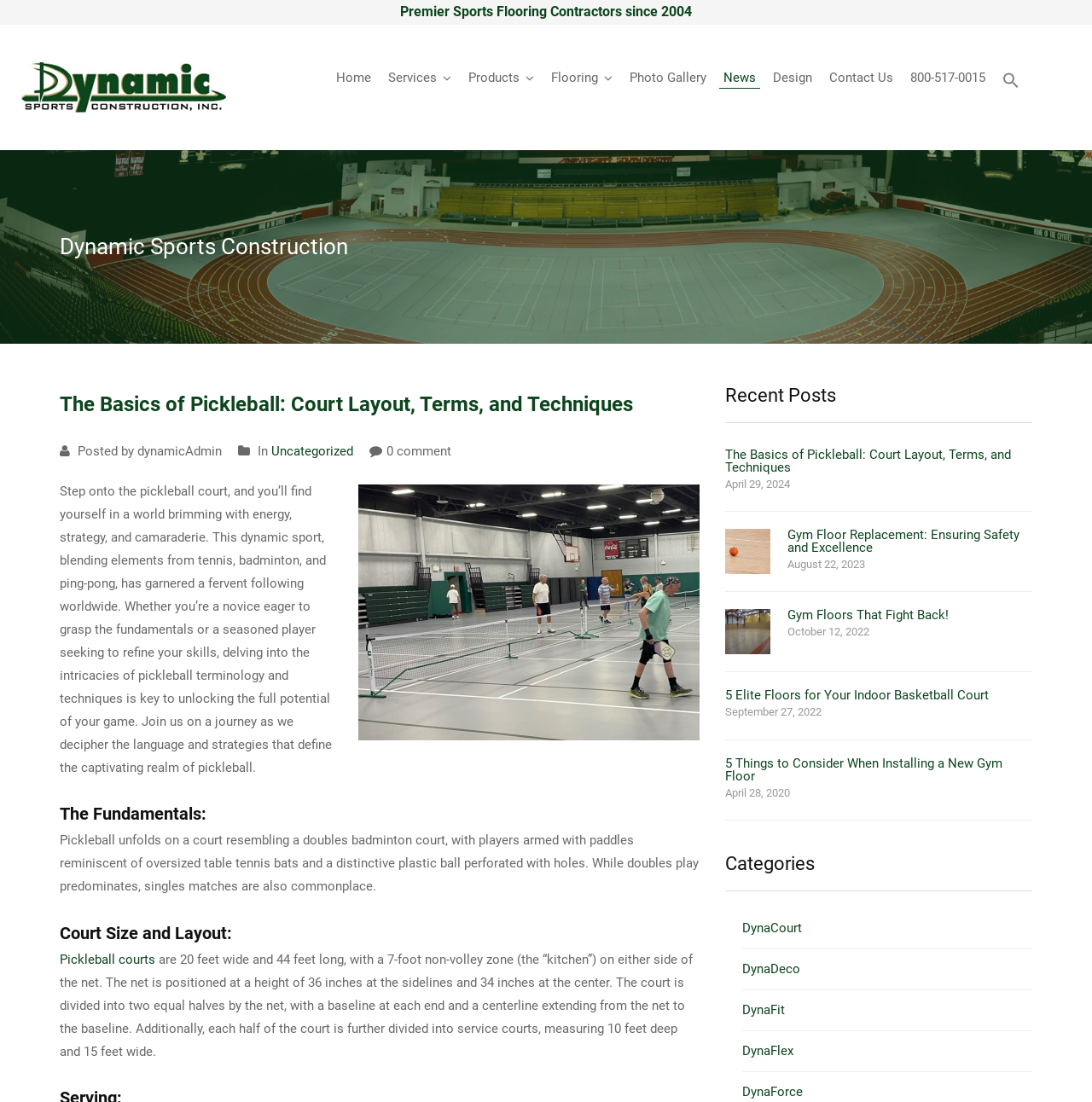Locate and provide the bounding box coordinates for the HTML element that matches this description: "Descent 2 levels".

None